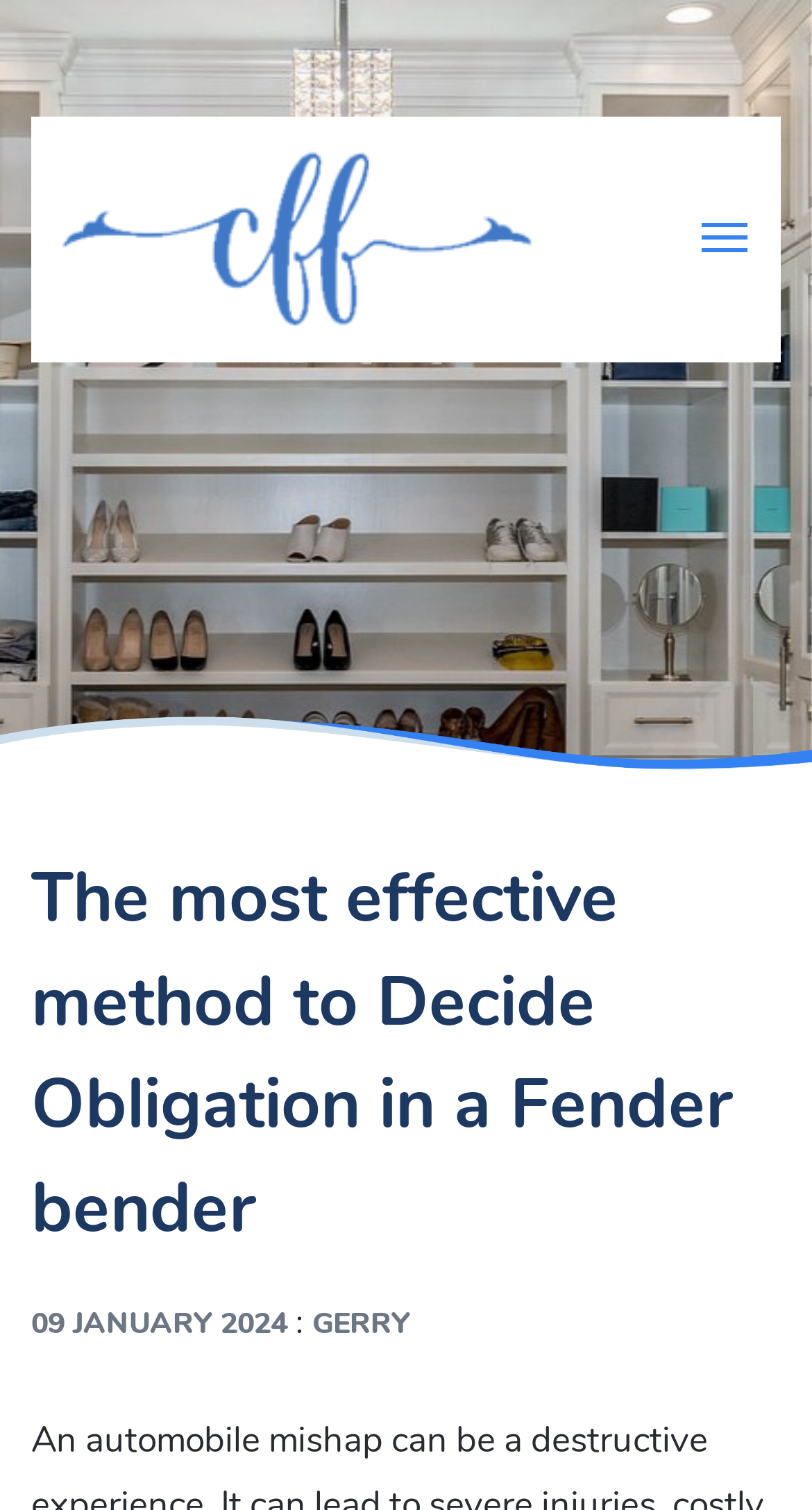Using the format (top-left x, top-left y, bottom-right x, bottom-right y), and given the element description, identify the bounding box coordinates within the screenshot: use of cookies

None